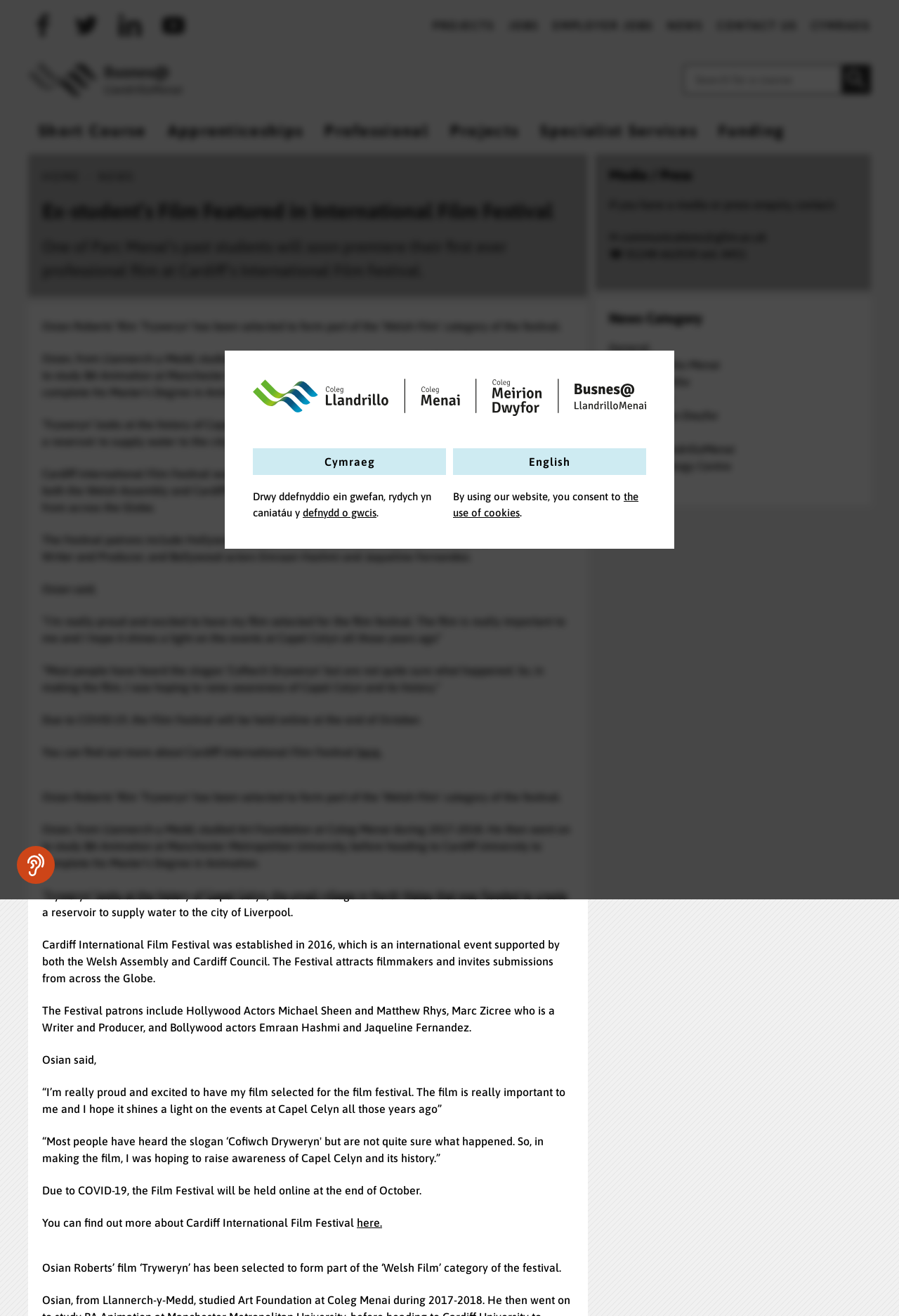What is the name of the university where Osian studied BA Animation?
Please answer the question with as much detail and depth as you can.

According to the webpage, Osian studied Art Foundation at Coleg Menai during 2017-2018, and then went on to study BA Animation at Manchester Metropolitan University.